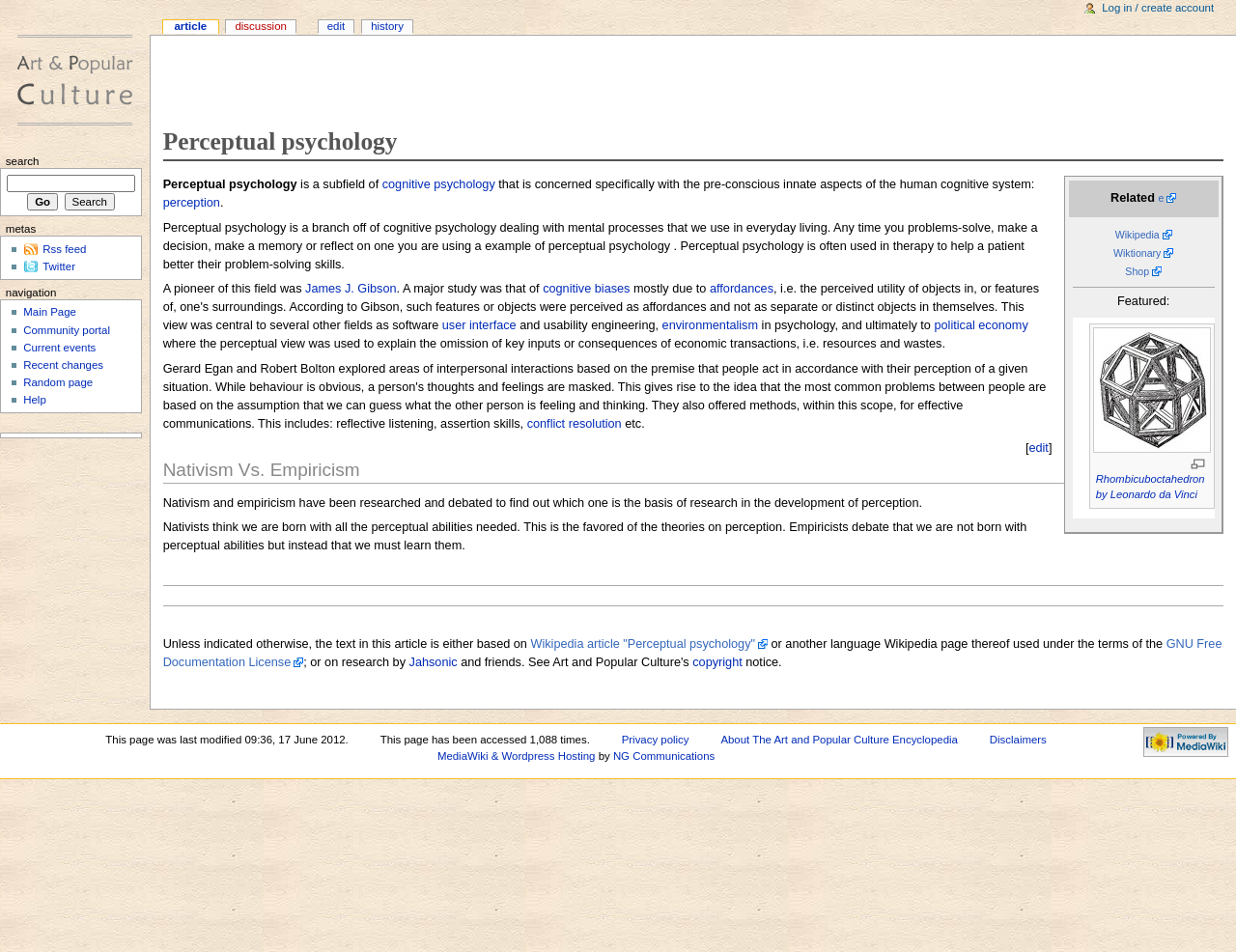What is the name of the pioneer in perceptual psychology mentioned on this webpage?
Respond to the question with a well-detailed and thorough answer.

After reading the content of the webpage, I found that James J. Gibson is mentioned as a pioneer in the field of perceptual psychology.